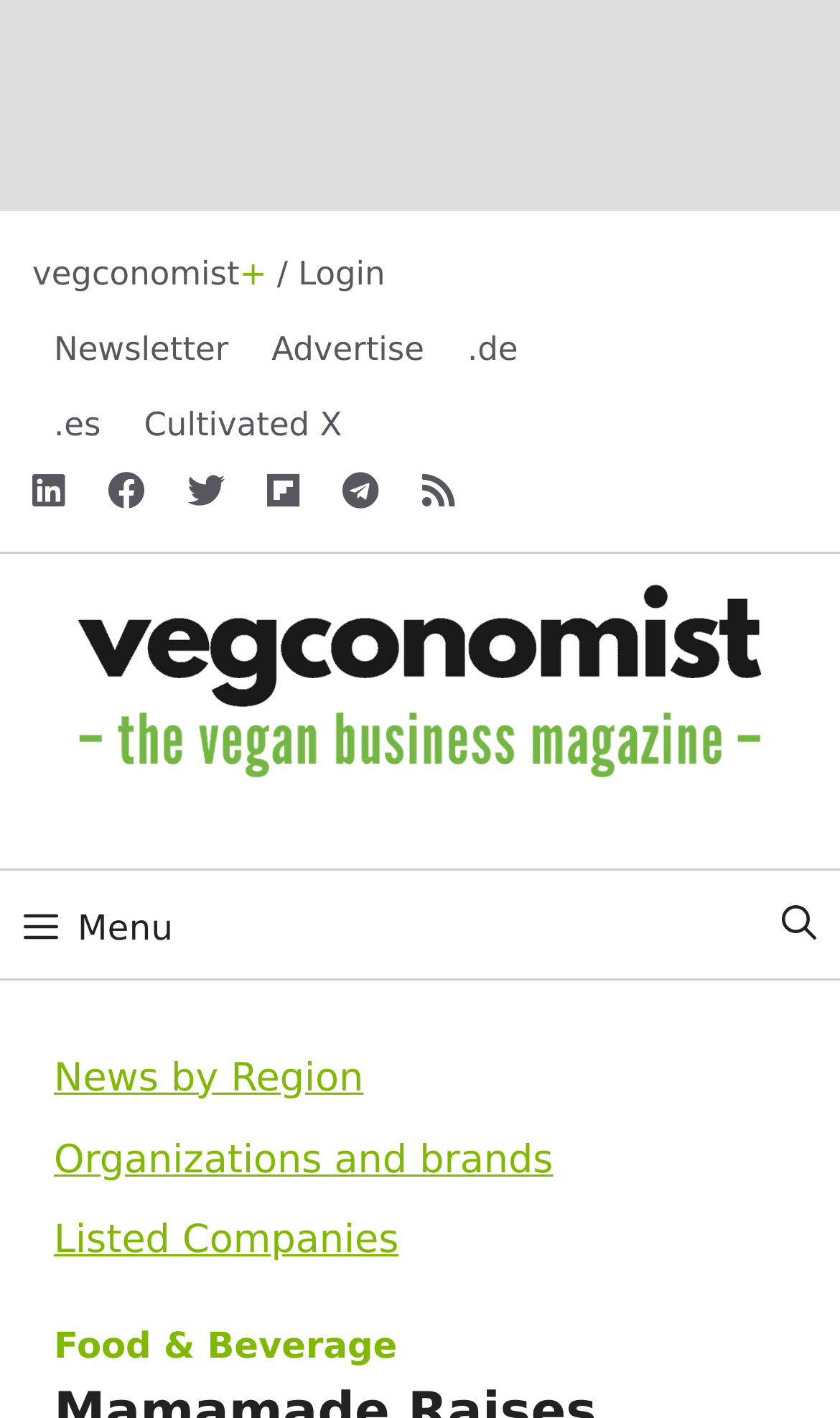Determine the coordinates of the bounding box for the clickable area needed to execute this instruction: "visit the advertise page".

[0.323, 0.233, 0.505, 0.26]